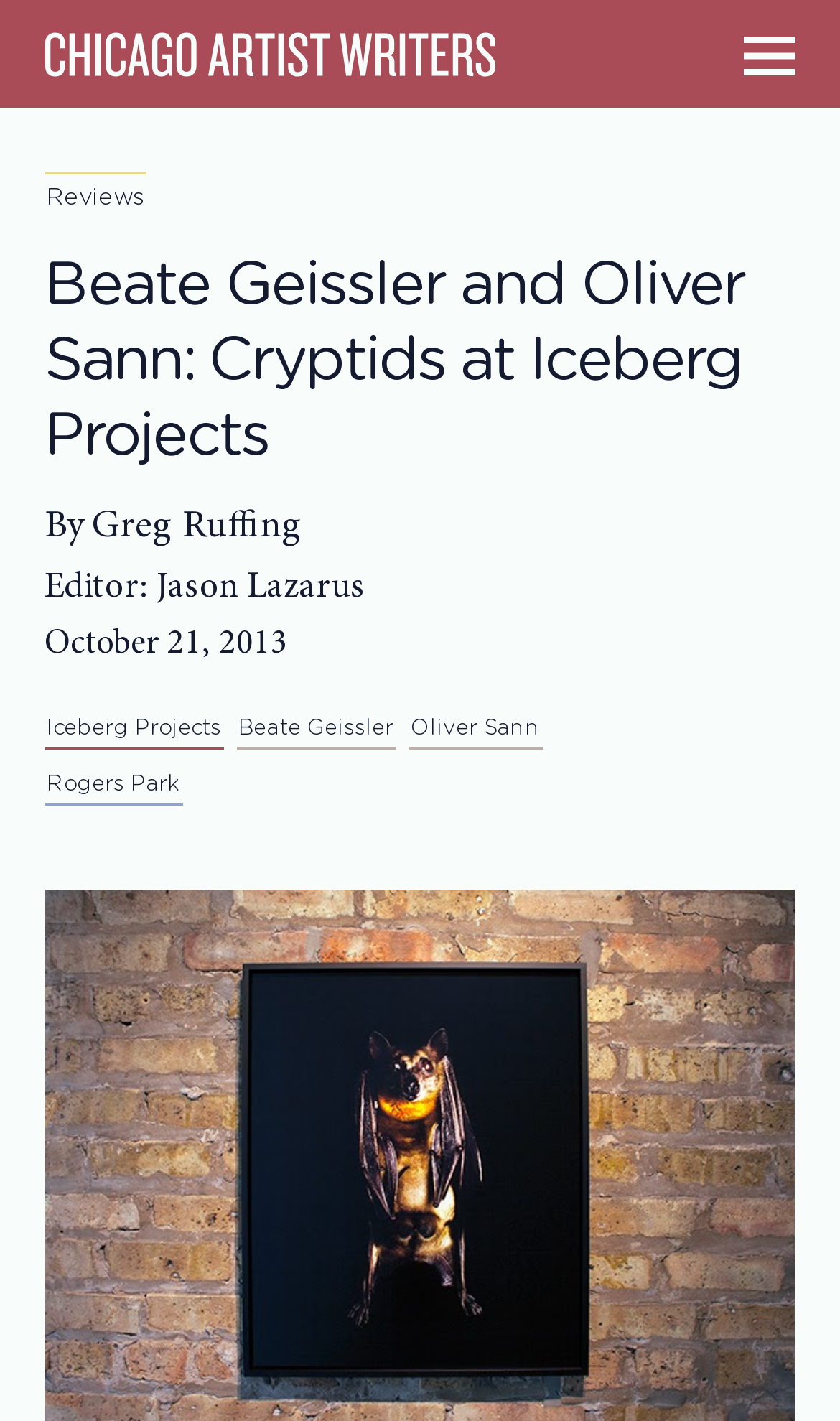Can you determine the bounding box coordinates of the area that needs to be clicked to fulfill the following instruction: "Read the review"?

[0.053, 0.121, 0.174, 0.153]